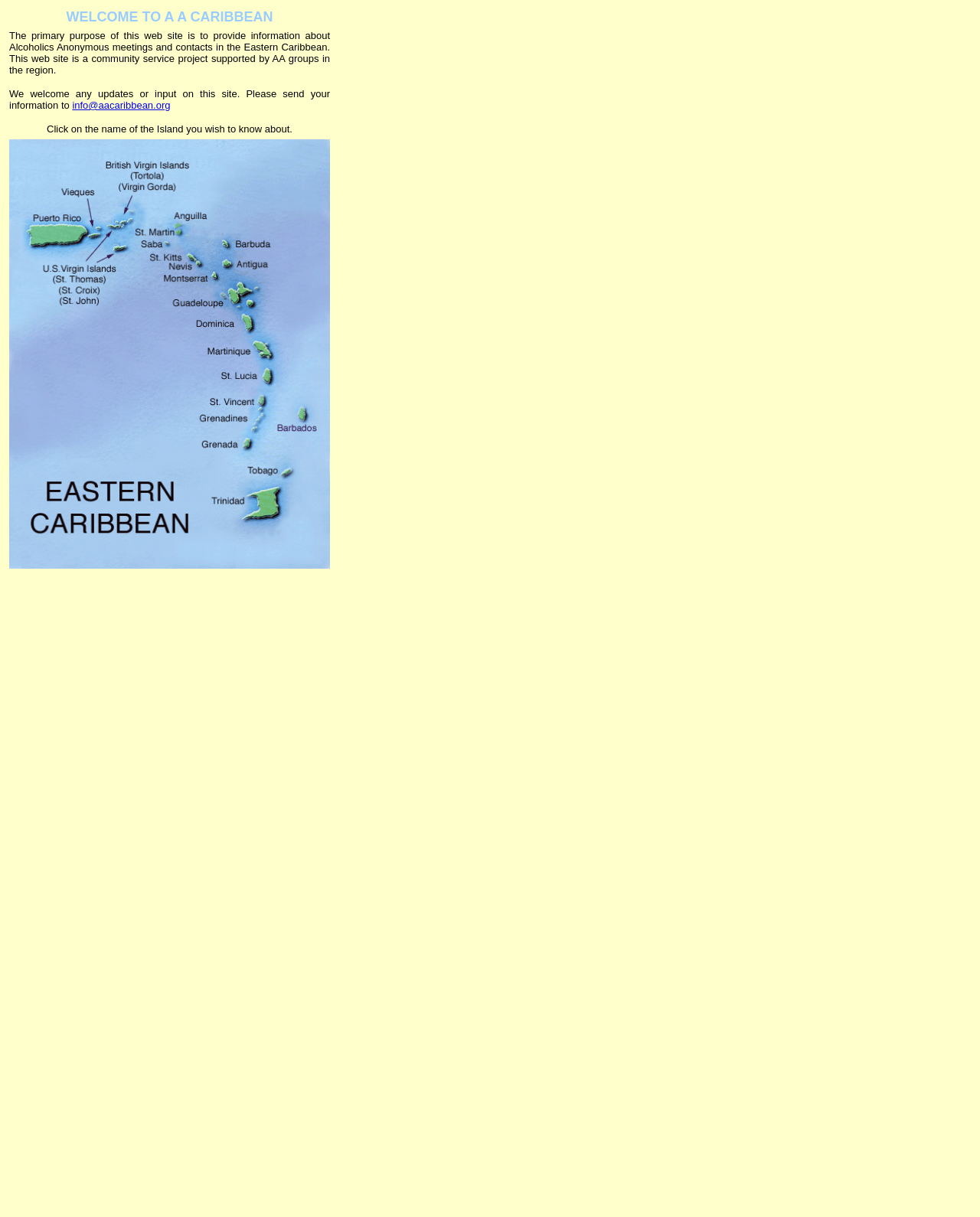What is the primary purpose of this website?
Could you give a comprehensive explanation in response to this question?

The primary purpose of this website is to provide information about Alcoholics Anonymous meetings and contacts in the Eastern Caribbean, as stated in the second table row.